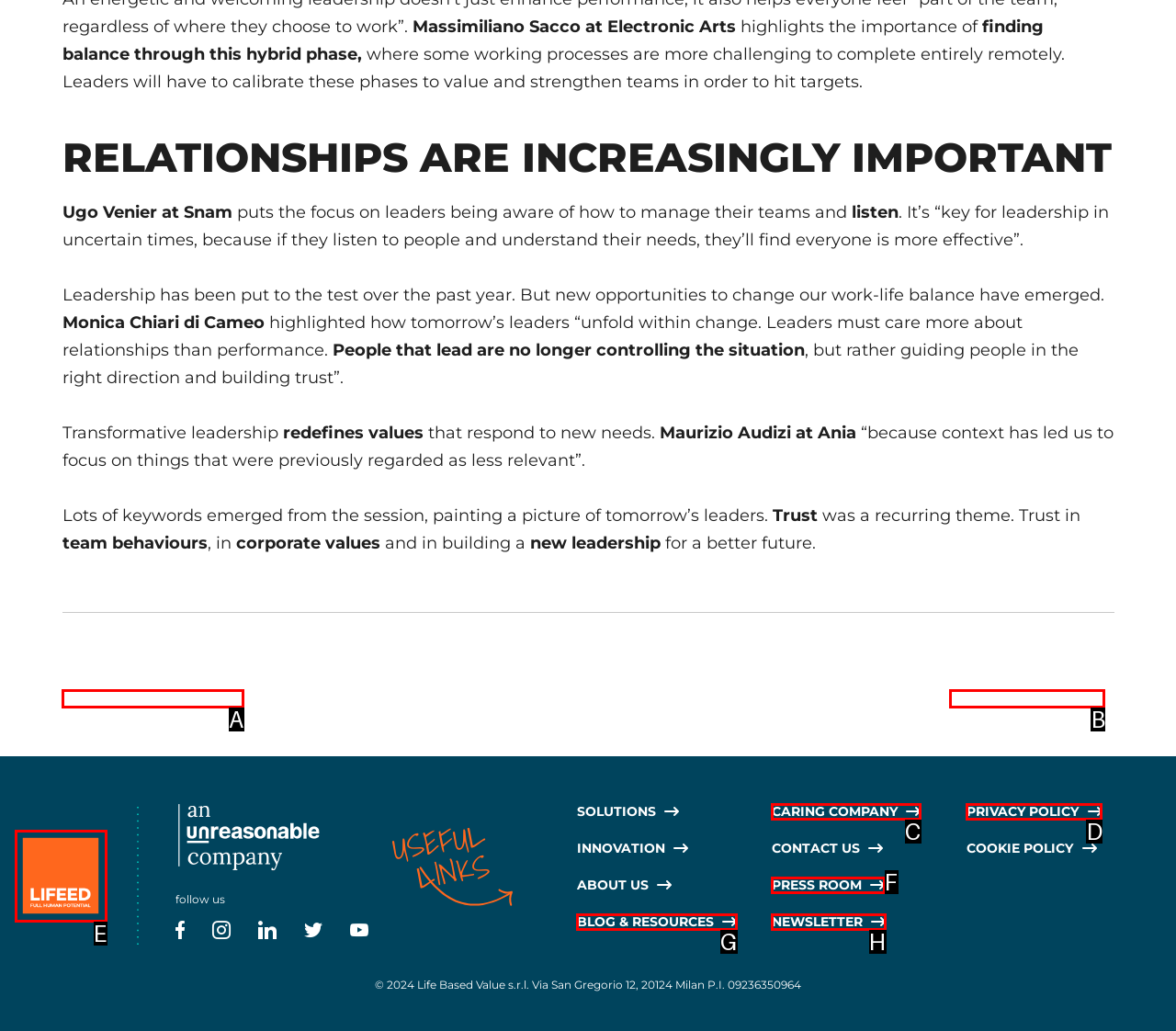Choose the HTML element that matches the description: press room
Reply with the letter of the correct option from the given choices.

F